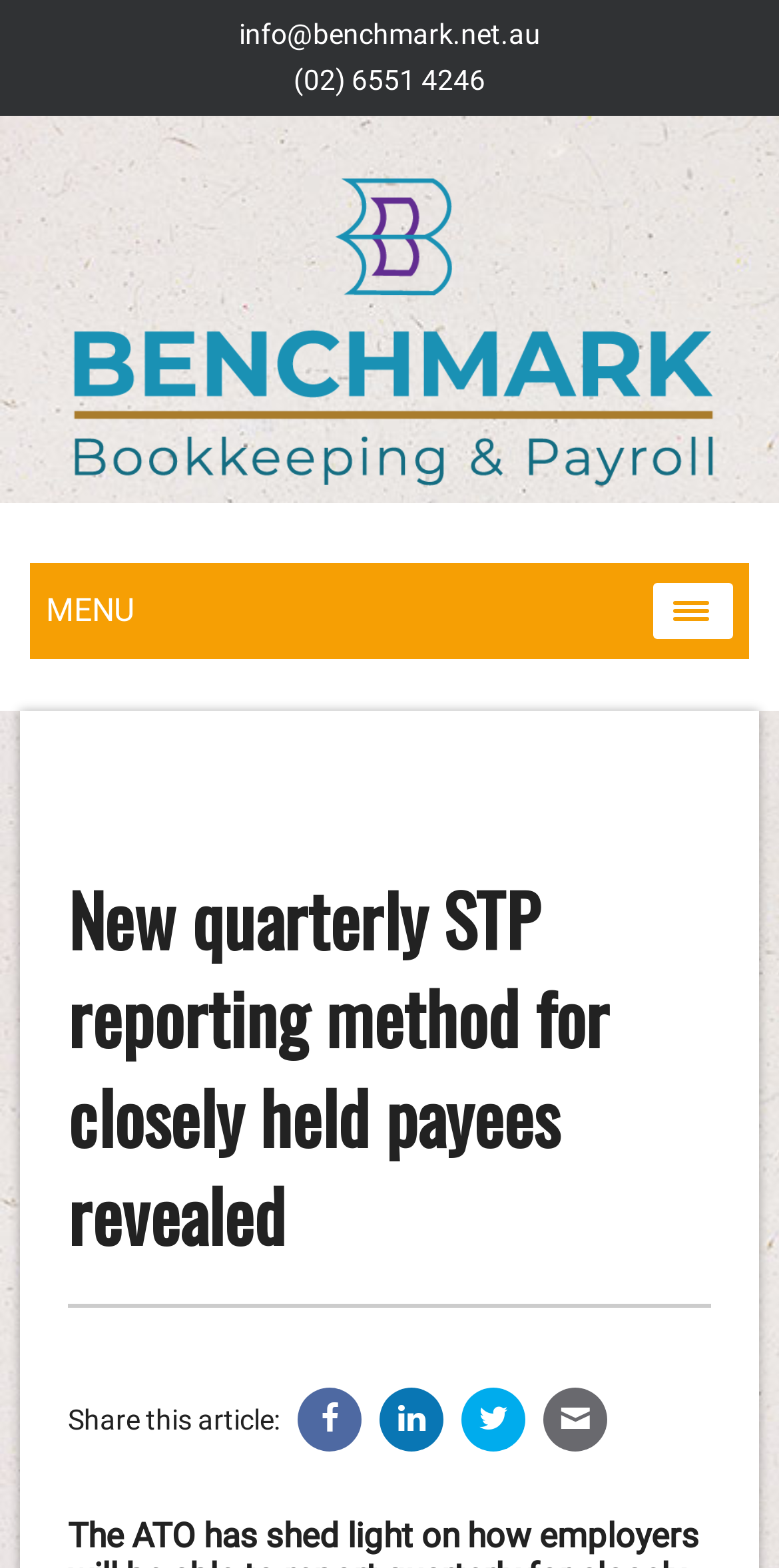Provide an in-depth caption for the elements present on the webpage.

The webpage appears to be an article page from Benchmark Bookkeeping & Payroll, with a focus on a new quarterly STP reporting method for closely held payees. 

At the top left of the page, there is a Benchmark Logo, which is an image. Next to the logo, there is a "MENU" text. 

On the top right side of the page, there are two links: one for an email address "info@benchmark.net.au" and another for a phone number "(02) 6551 4246". 

The main content of the page is headed by a title "New quarterly STP reporting method for closely held payees revealed", which takes up a significant portion of the page. 

At the bottom of the page, there is a "Share this article:" text, followed by four social media links, represented by icons.